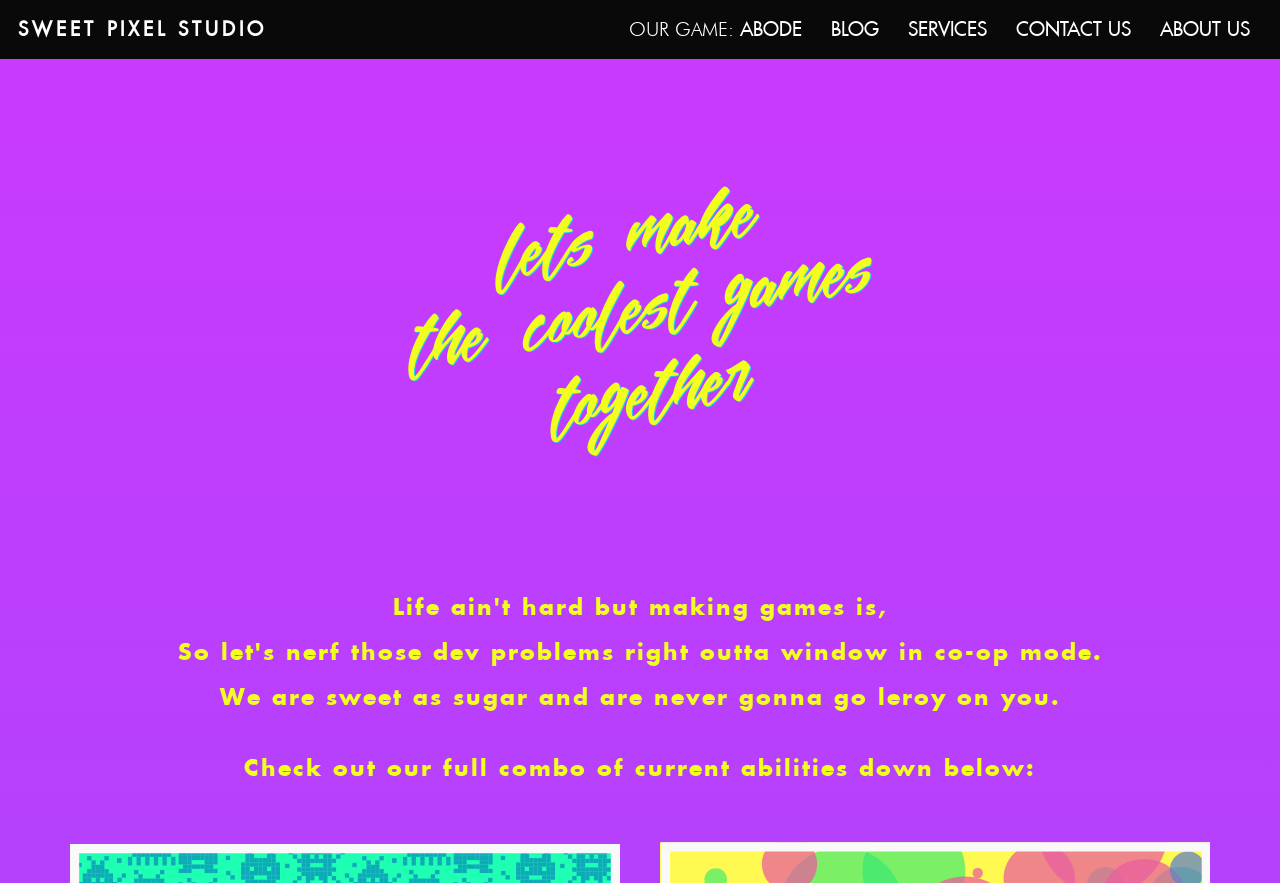What is the studio's game?
Using the visual information, answer the question in a single word or phrase.

ABODE